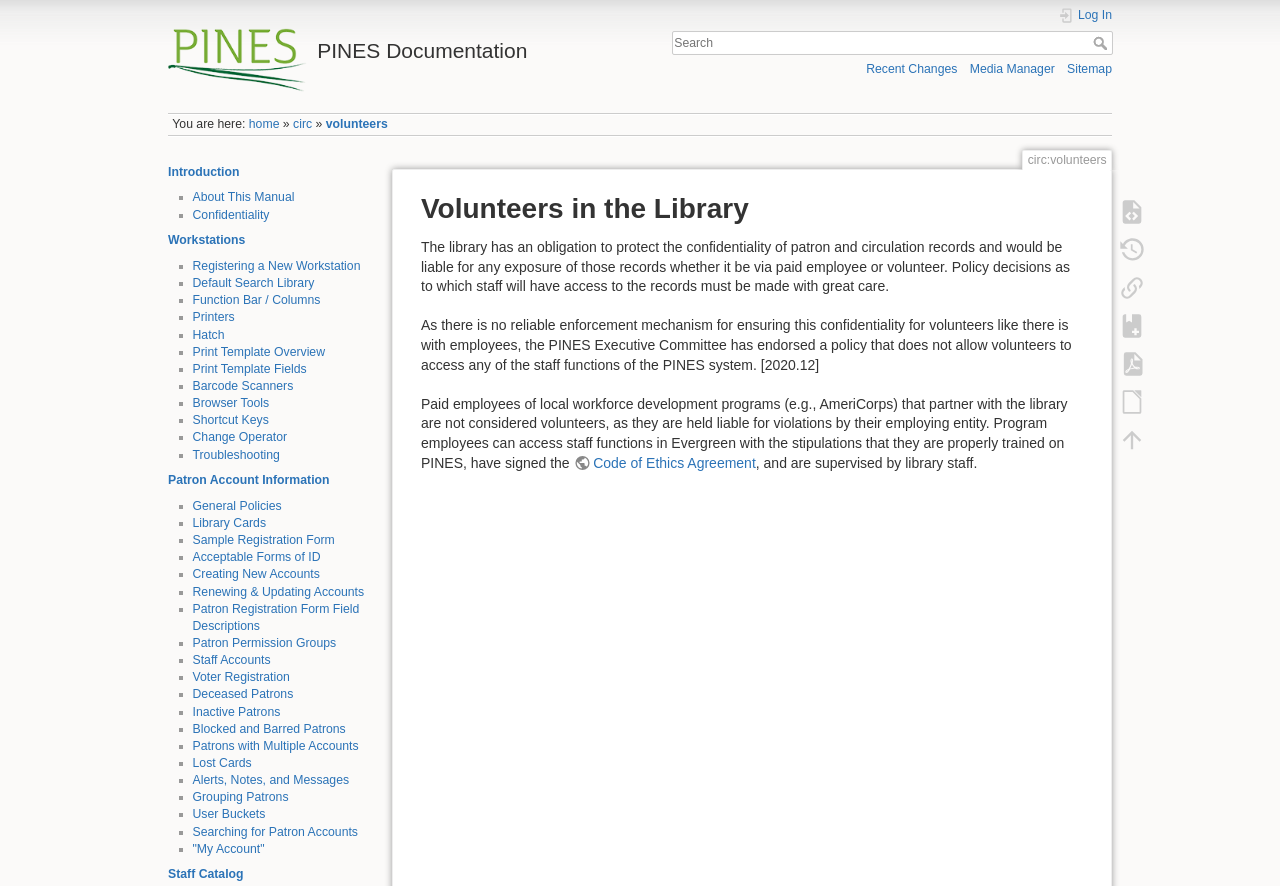Locate the bounding box coordinates of the element that should be clicked to fulfill the instruction: "go to recent changes".

[0.677, 0.071, 0.748, 0.086]